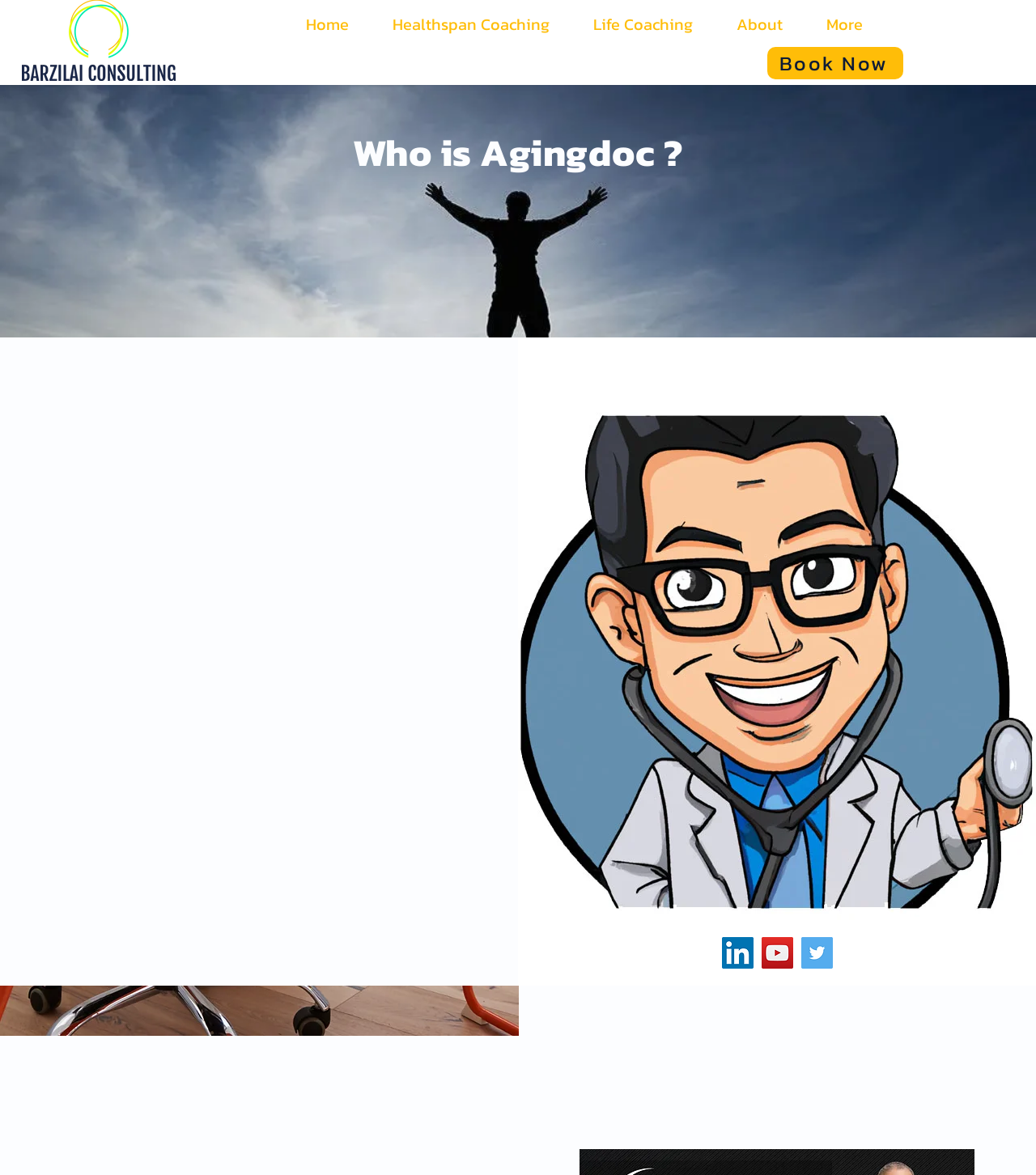Find the bounding box coordinates of the element's region that should be clicked in order to follow the given instruction: "Book a consultation". The coordinates should consist of four float numbers between 0 and 1, i.e., [left, top, right, bottom].

[0.741, 0.04, 0.872, 0.067]